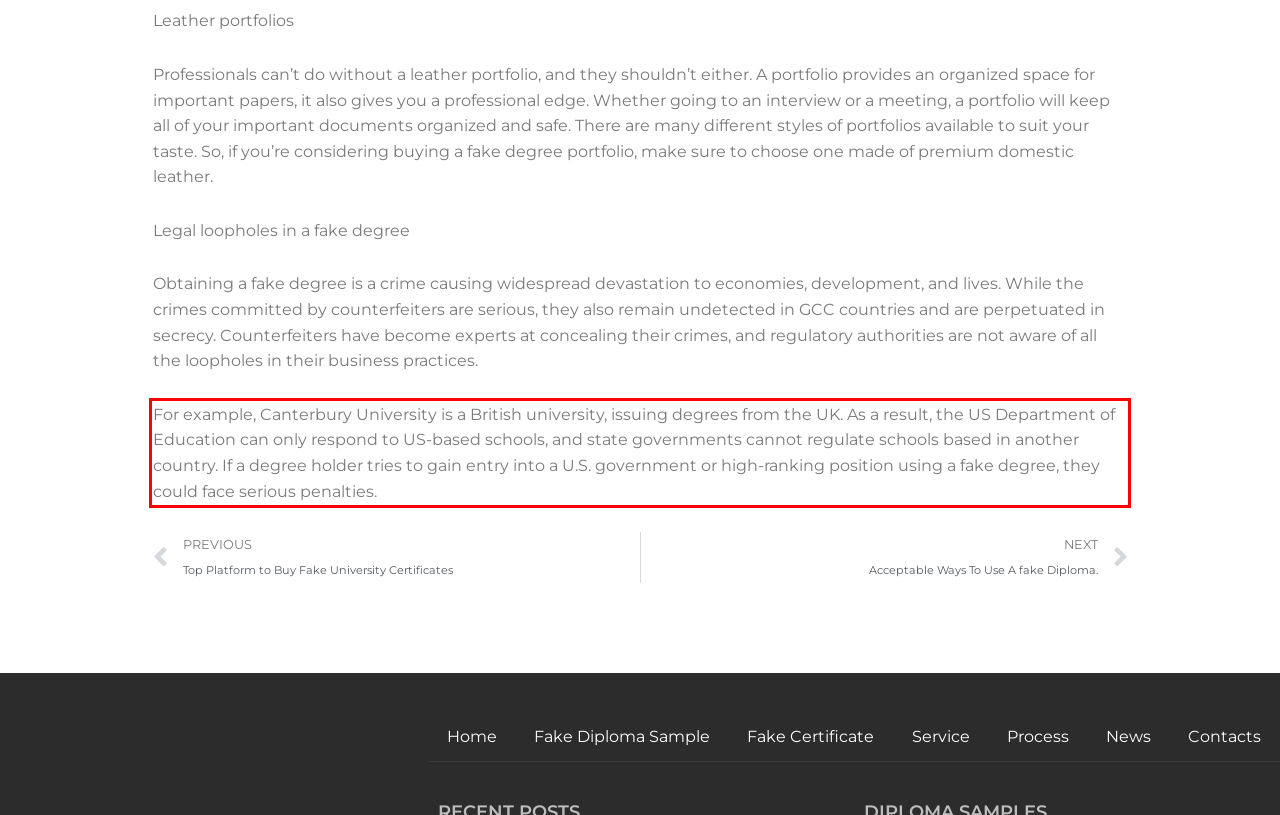Please perform OCR on the UI element surrounded by the red bounding box in the given webpage screenshot and extract its text content.

For example, Canterbury University is a British university, issuing degrees from the UK. As a result, the US Department of Education can only respond to US-based schools, and state governments cannot regulate schools based in another country. If a degree holder tries to gain entry into a U.S. government or high-ranking position using a fake degree, they could face serious penalties.